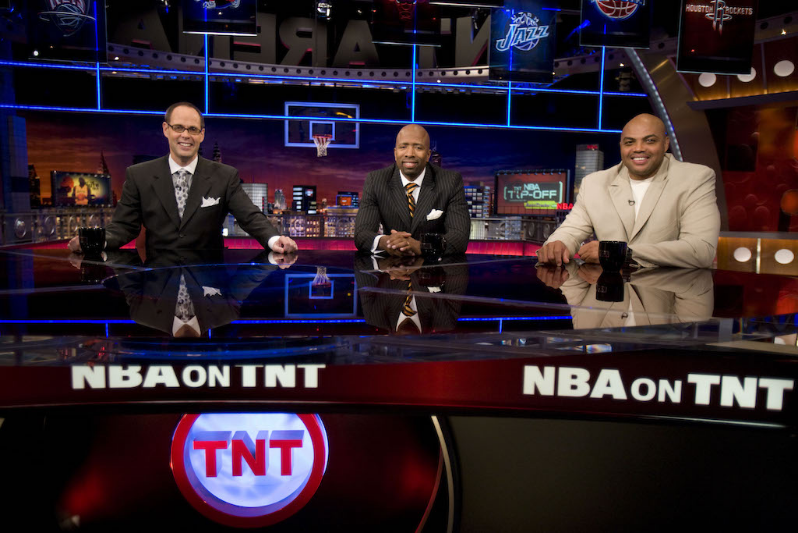Answer the following query with a single word or phrase:
What segment of the show is implied in the image?

TNT Overtime